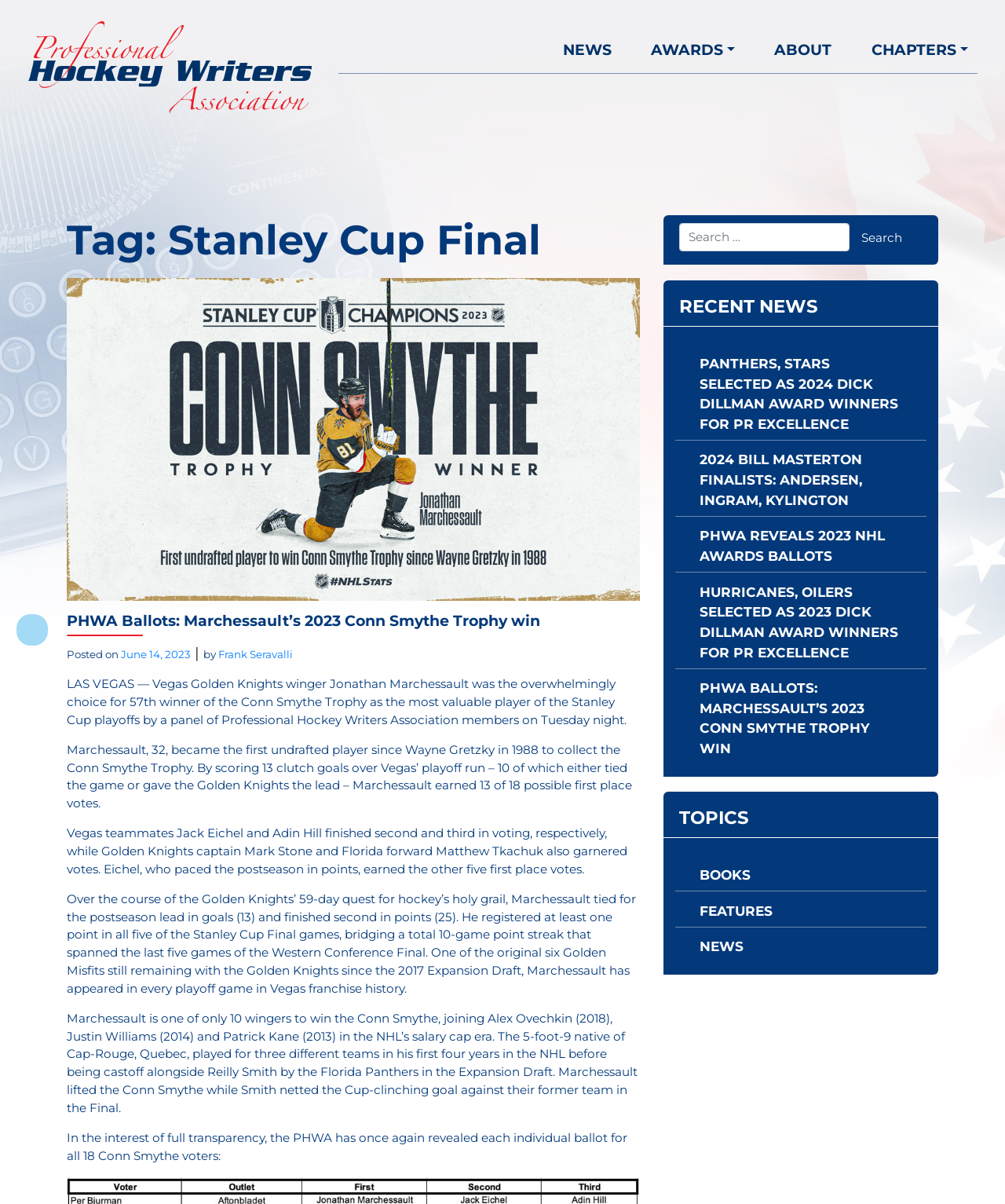Bounding box coordinates are to be given in the format (top-left x, top-left y, bottom-right x, bottom-right y). All values must be floating point numbers between 0 and 1. Provide the bounding box coordinate for the UI element described as: 0 comments

None